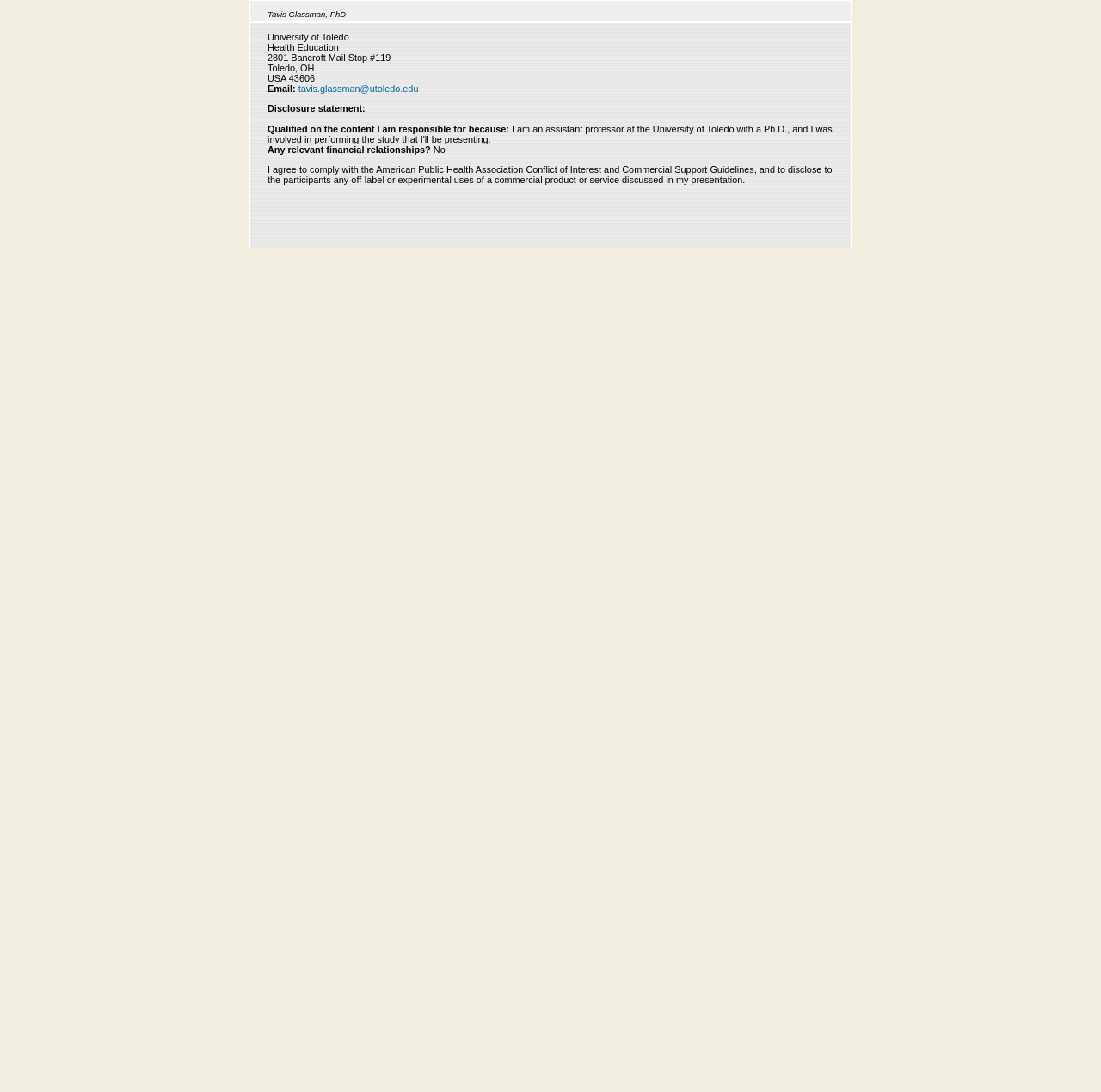Please provide a one-word or phrase answer to the question: 
What guidelines does Tavis Glassman agree to comply with?

American Public Health Association Conflict of Interest and Commercial Support Guidelines